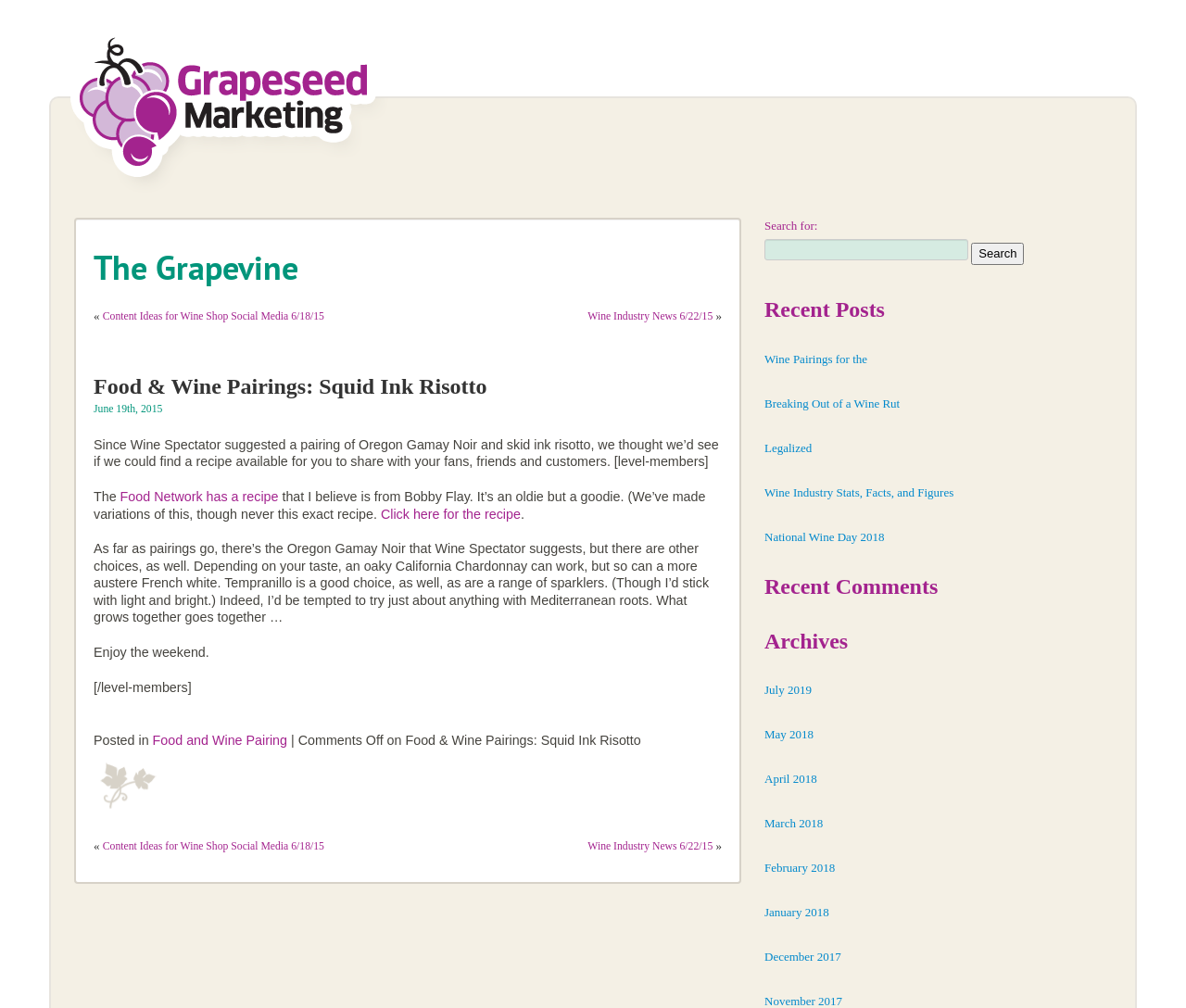Please determine the bounding box coordinates of the element to click on in order to accomplish the following task: "Check the 'CONTACT US' page". Ensure the coordinates are four float numbers ranging from 0 to 1, i.e., [left, top, right, bottom].

None